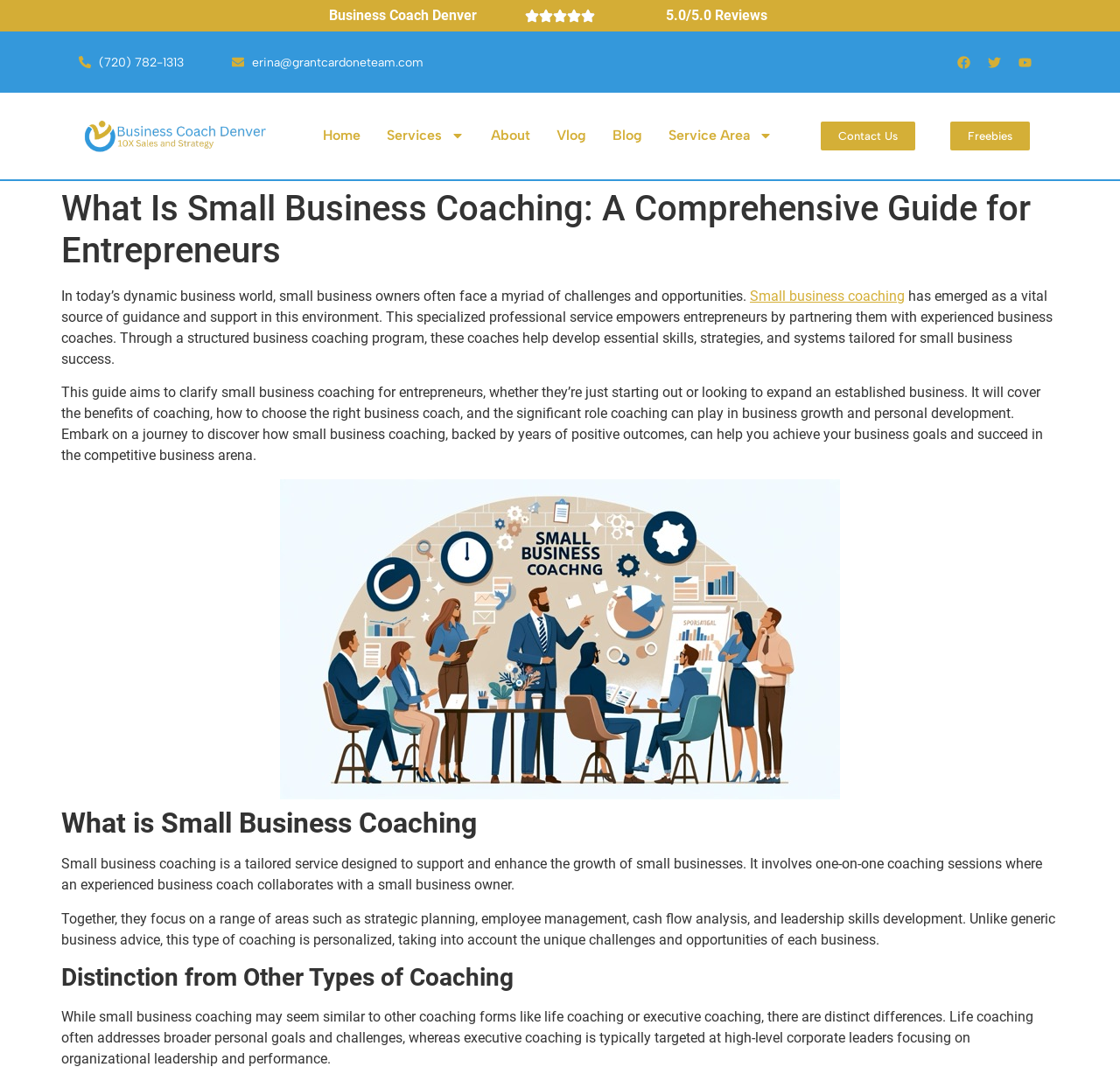Please specify the bounding box coordinates of the element that should be clicked to execute the given instruction: 'Call the phone number'. Ensure the coordinates are four float numbers between 0 and 1, expressed as [left, top, right, bottom].

[0.07, 0.049, 0.192, 0.066]